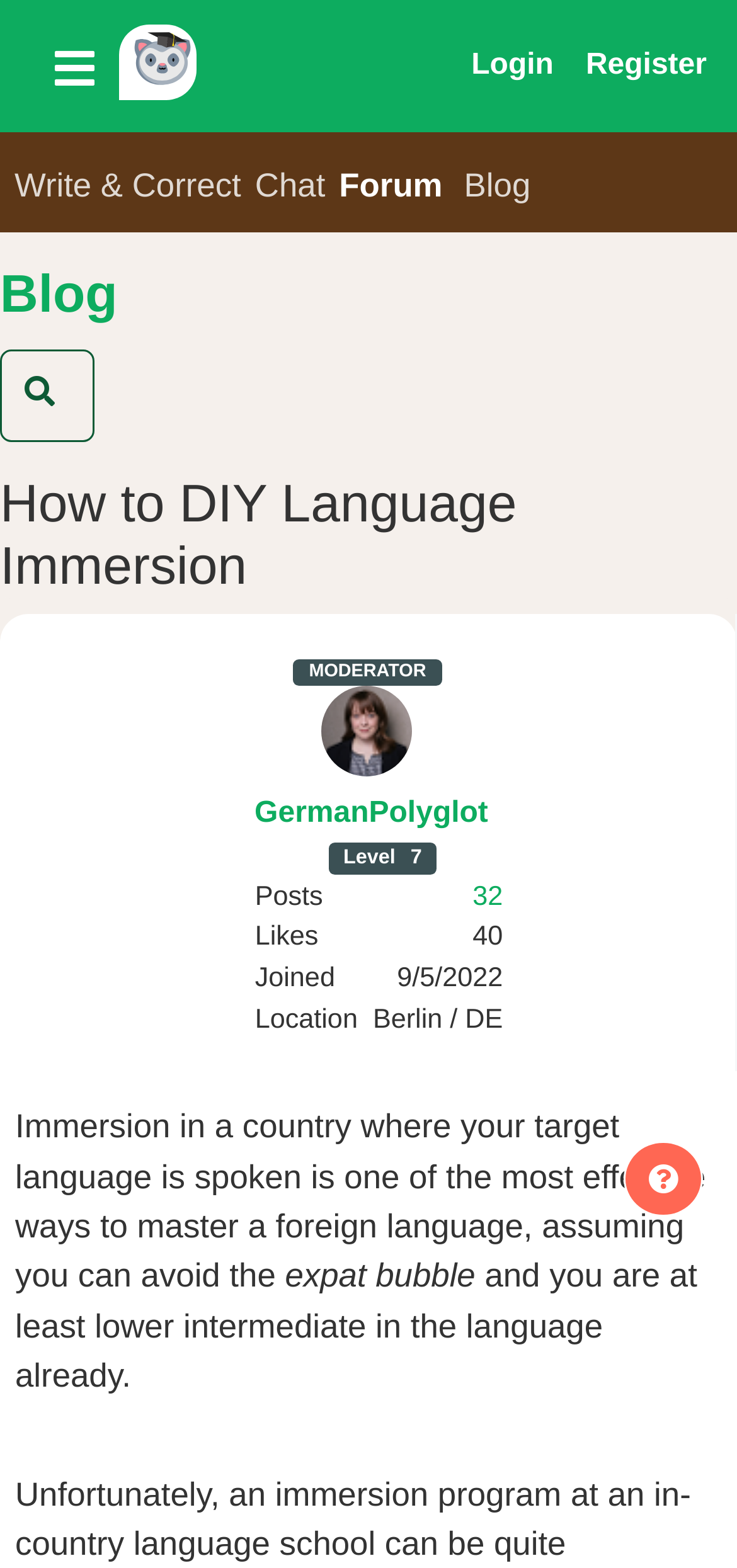Respond to the following query with just one word or a short phrase: 
What is the location of the moderator?

Berlin / DE